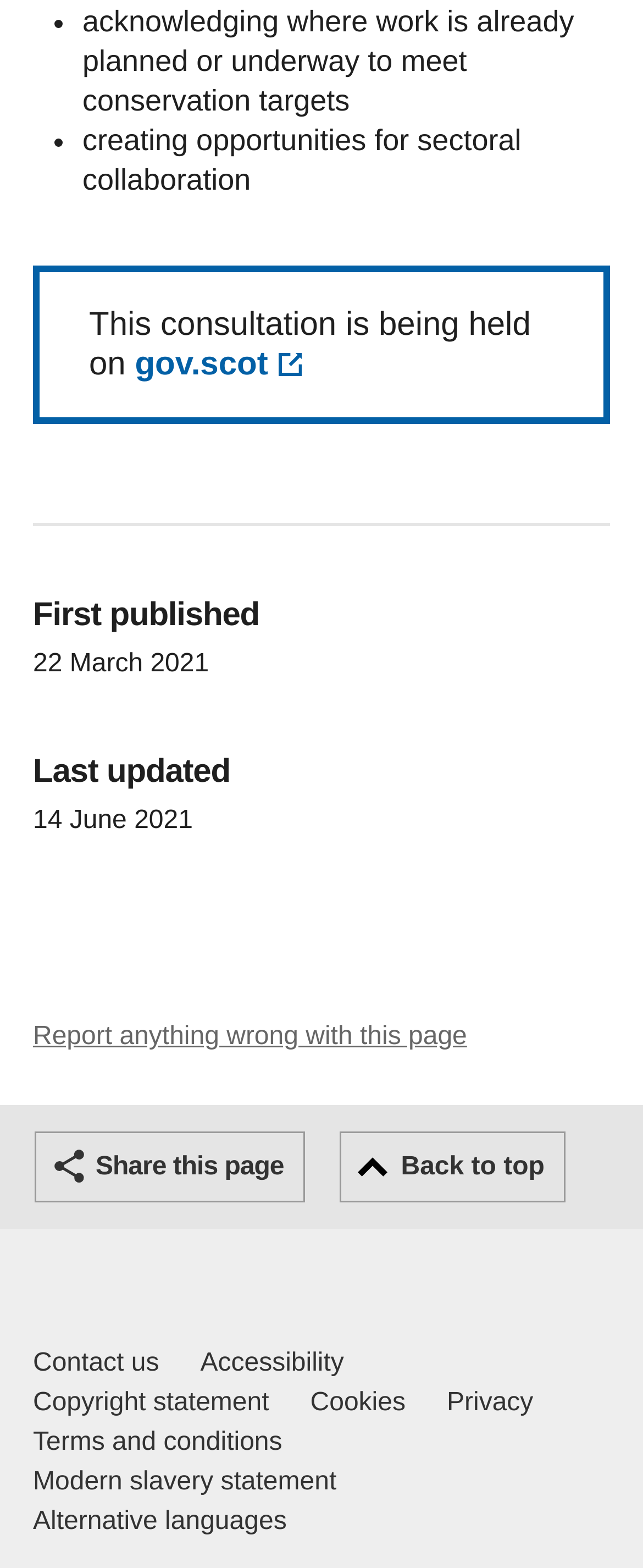Give a one-word or one-phrase response to the question:
When was this consultation first published?

22 March 2021